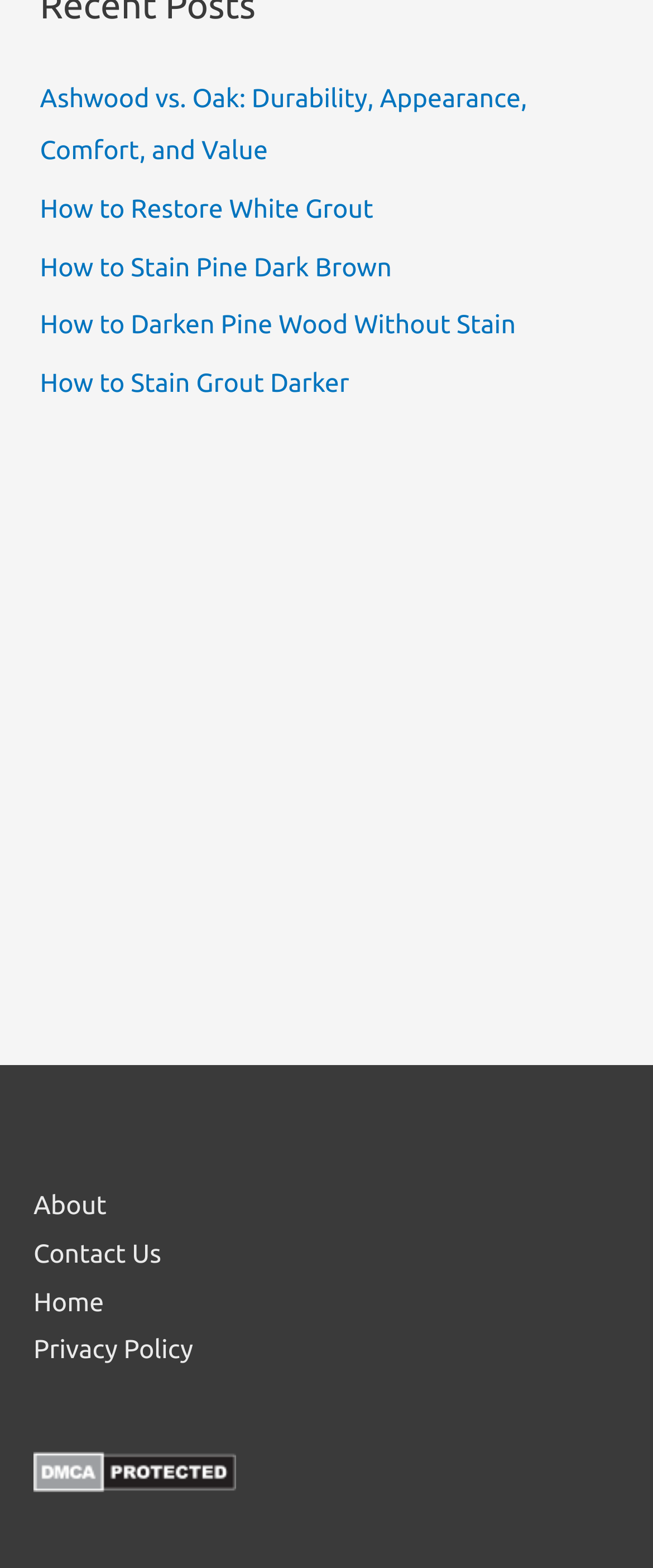Please respond in a single word or phrase: 
What is the last link in the footer section?

DMCA.com Protection Status